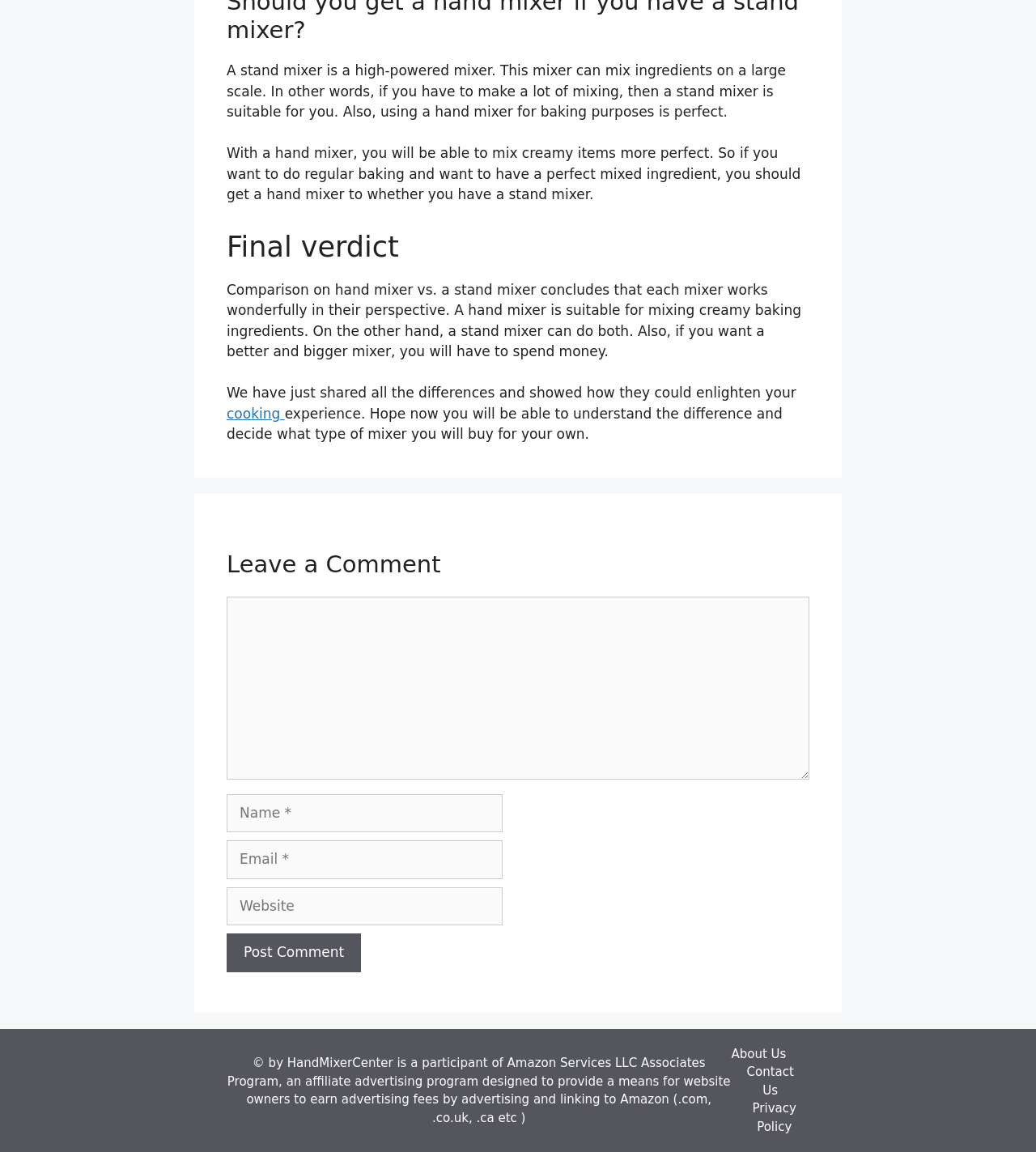Please determine the bounding box of the UI element that matches this description: name="submit" value="Post Comment". The coordinates should be given as (top-left x, top-left y, bottom-right x, bottom-right y), with all values between 0 and 1.

[0.219, 0.81, 0.349, 0.844]